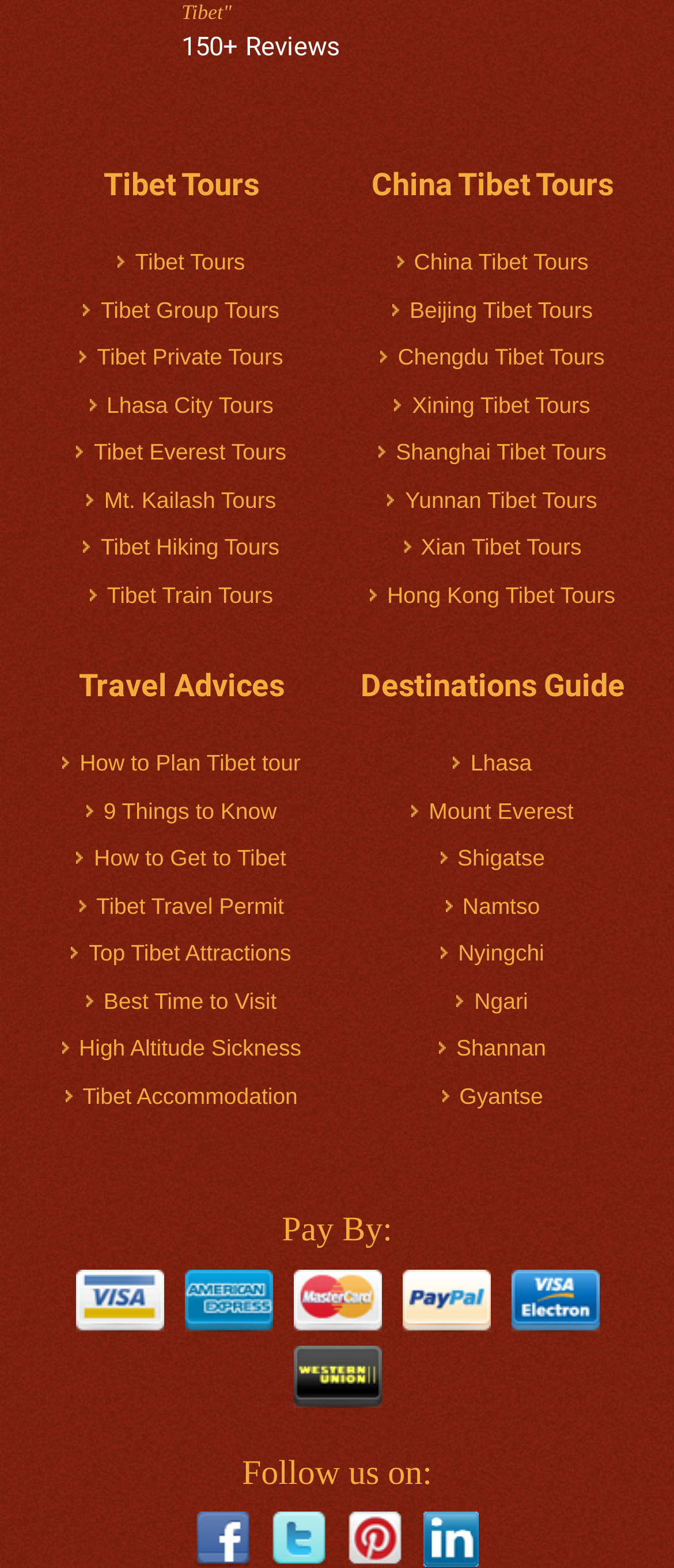Using the information in the image, give a comprehensive answer to the question: 
What is the purpose of the 'Travel Advices' section?

The 'Travel Advices' section contains links to various travel-related topics, such as 'How to Plan Tibet tour', '9 Things to Know', 'How to Get to Tibet', etc. This suggests that the purpose of this section is to provide travel tips and advice to users planning to visit Tibet.